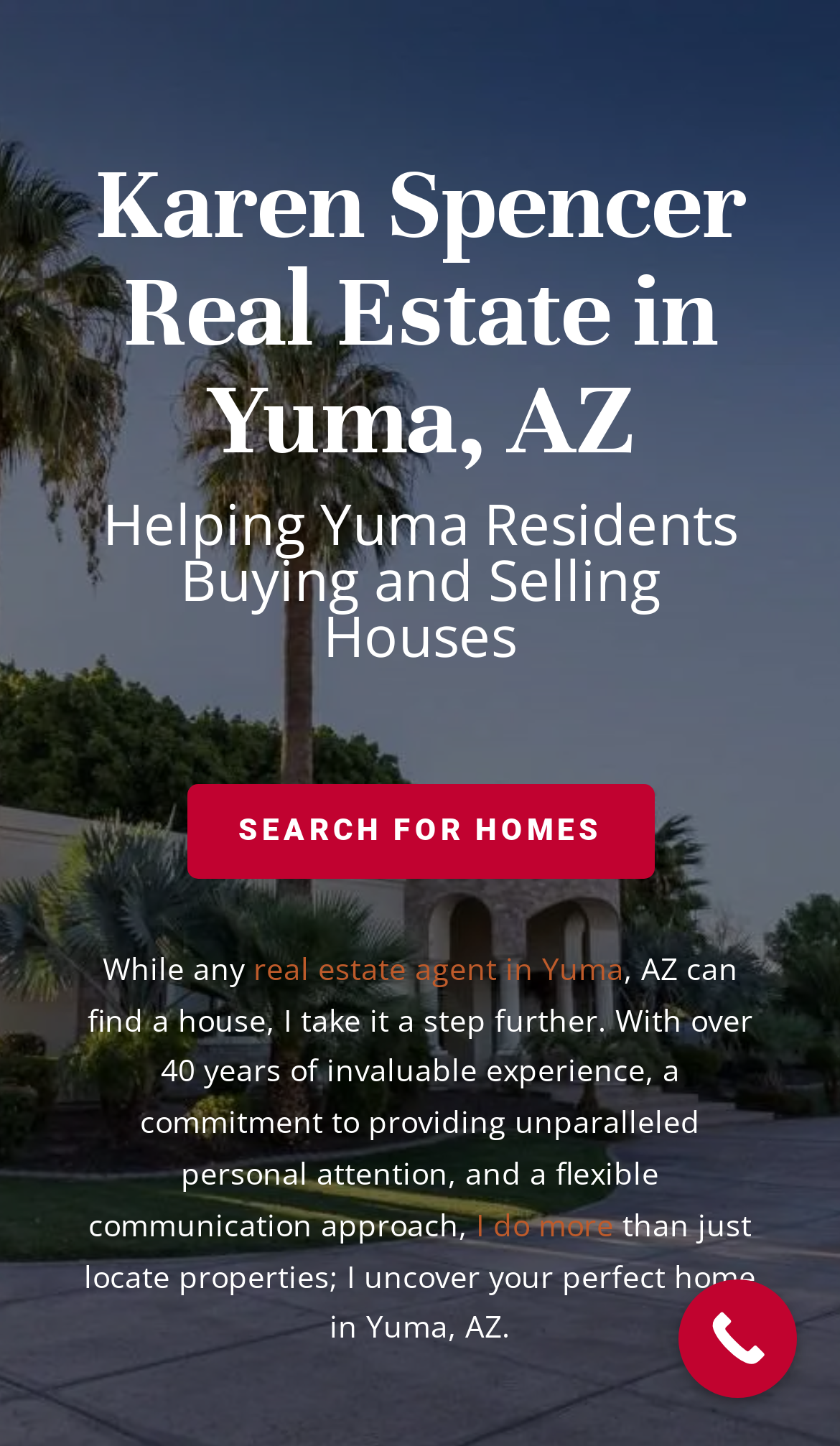Please provide a one-word or phrase answer to the question: 
What can be done by clicking the 'SEARCH FOR HOMES' button?

Search for homes